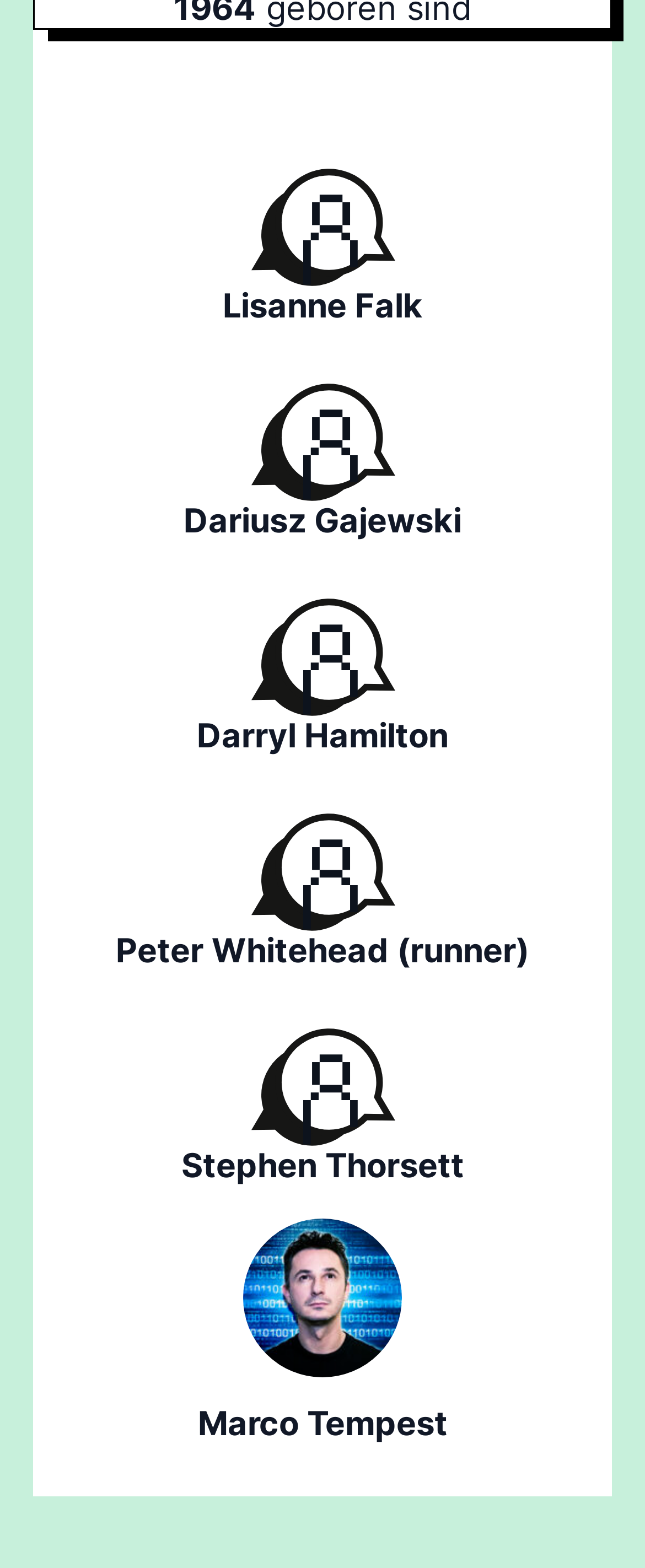How many people are listed on this page?
Please give a detailed and thorough answer to the question, covering all relevant points.

I counted the number of links on the page, each of which represents a person, and found that there are 6 links.